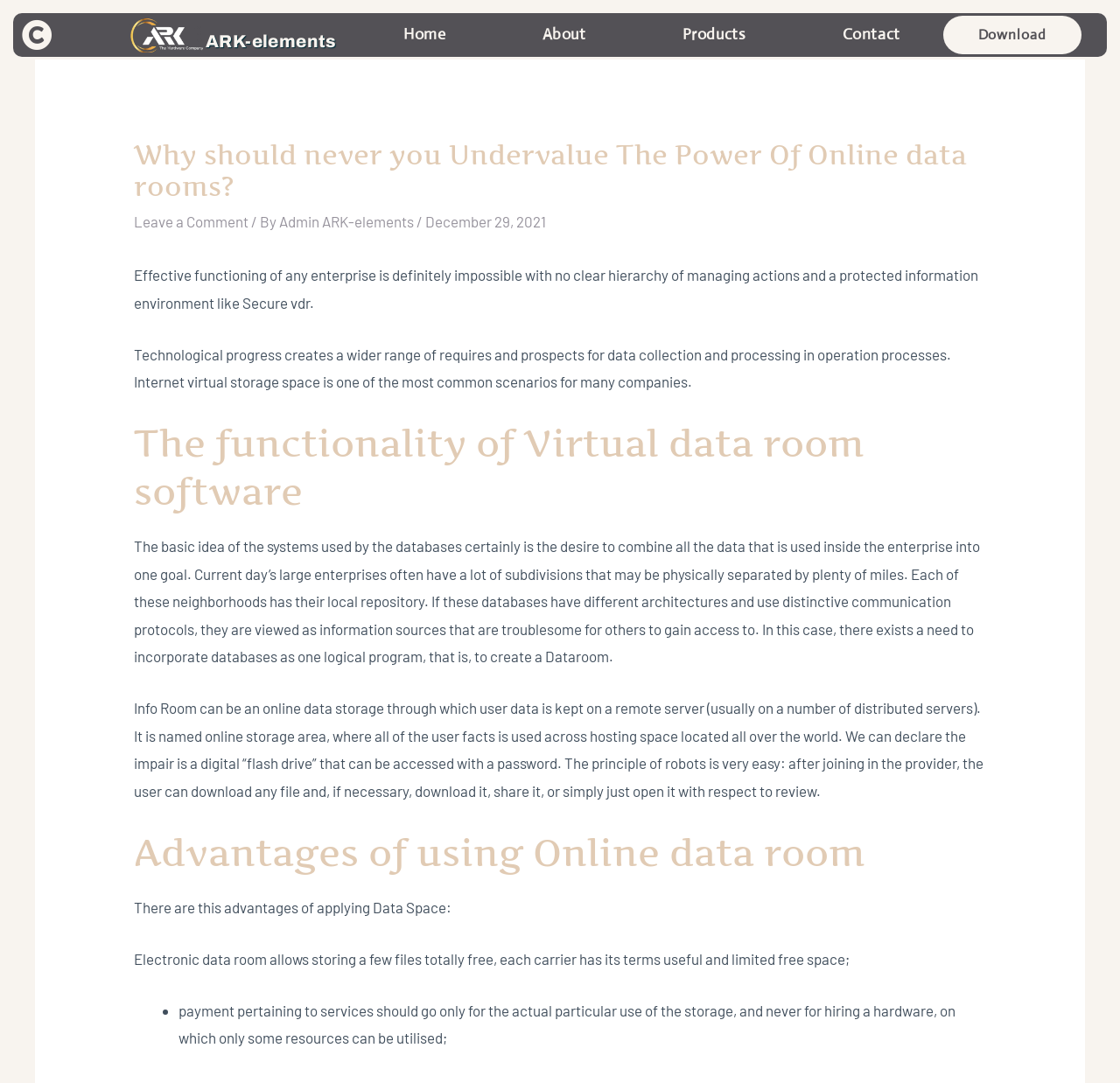Generate a thorough description of the webpage.

The webpage is about the importance of online data rooms in enterprise management. At the top left corner, there is a button with an icon '\uf1f9'. Next to it, there is a link with no text. The website's title "ARK-elements" is displayed prominently in the top center. A navigation menu with links to "Home", "About", "Products", and "Contact" is located at the top right corner. 

Below the navigation menu, there is a header section with a heading "Why should never you Undervalue The Power Of Online data rooms?" followed by a link to "Leave a Comment" and information about the author "Admin ARK-elements" and the date "December 29, 2021". 

The main content of the webpage is divided into four sections. The first section explains the importance of a clear hierarchy of managing actions and a protected information environment in an enterprise. The second section discusses the functionality of Virtual data room software, highlighting its ability to combine all data used in the enterprise into one goal. 

The third section describes what an Info Room is, an online data storage where user data is kept on a remote server. The fourth section lists the advantages of using Online data room, including storing files for free, paying only for actual use of storage, and not having to hire hardware.